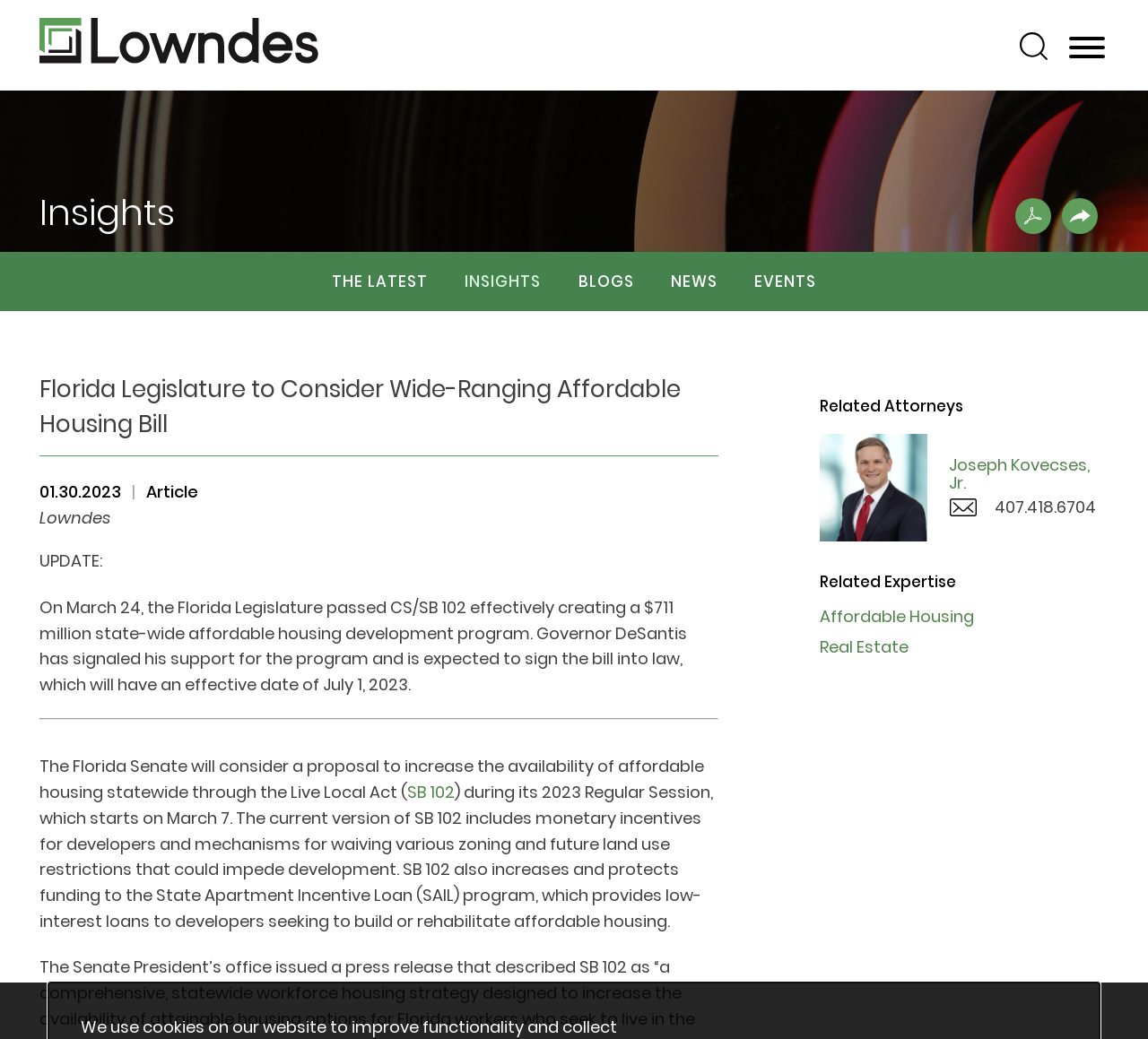Write an exhaustive caption that covers the webpage's main aspects.

The webpage is about a news article discussing the Florida Legislature's consideration of a wide-ranging affordable housing bill. At the top left, there is a logo "Lowndes" with a corresponding image. Below it, there are links to "Main Content", "Main Menu", and "Search" with a search icon. On the top right, there is a button "Menu" and a "Share" button with a share icon.

The main content of the article starts with a heading "Florida Legislature to Consider Wide-Ranging Affordable Housing Bill" followed by a time stamp "01.30.2023". The article is divided into sections, with the first section discussing the update on the bill's passage and the governor's support. The text is accompanied by a horizontal separator line.

The next section discusses the proposal to increase affordable housing statewide through the Live Local Act, with a link to "SB 102". The article continues to explain the details of the proposal, including monetary incentives for developers and mechanisms for waiving zoning restrictions.

On the right side of the page, there is a section titled "Related Attorneys" with a background photo and a link to an attorney's photo and name, Joseph Kovecses, Jr. Below it, there is a section titled "Related Expertise" with links to "Affordable Housing" and "Real Estate".

Throughout the page, there are several links to navigate to different parts of the page, including "Jump to Page" at the bottom.